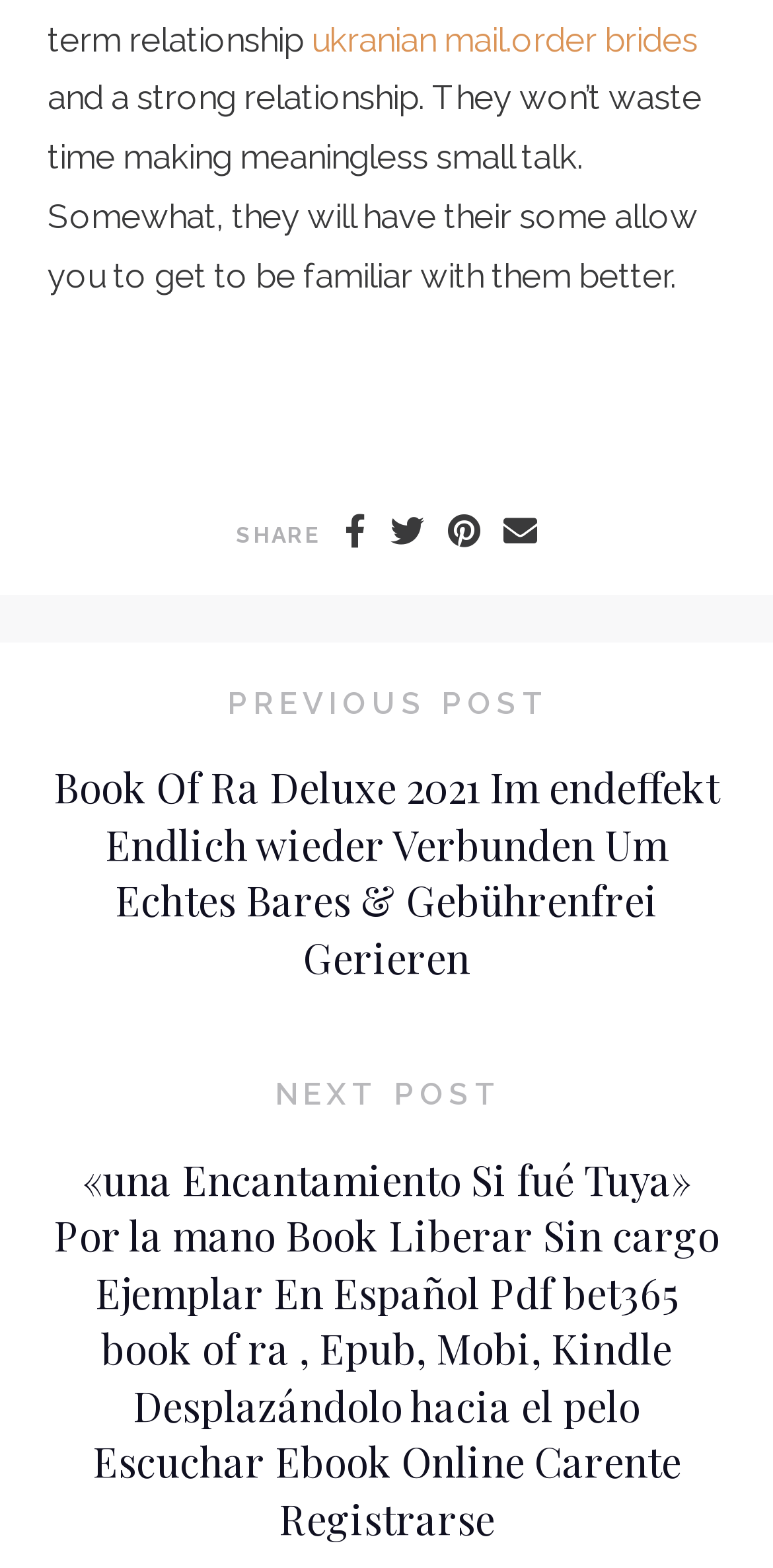What is the topic of the webpage?
Using the information from the image, provide a comprehensive answer to the question.

Based on the link 'ukranian mail.order brides' and the text 'and a strong relationship. They won’t waste time making meaningless small talk. Somewhat, they will have their some allow you to get to be familiar with them better.', I infer that the webpage is about Ukrainian mail order brides.